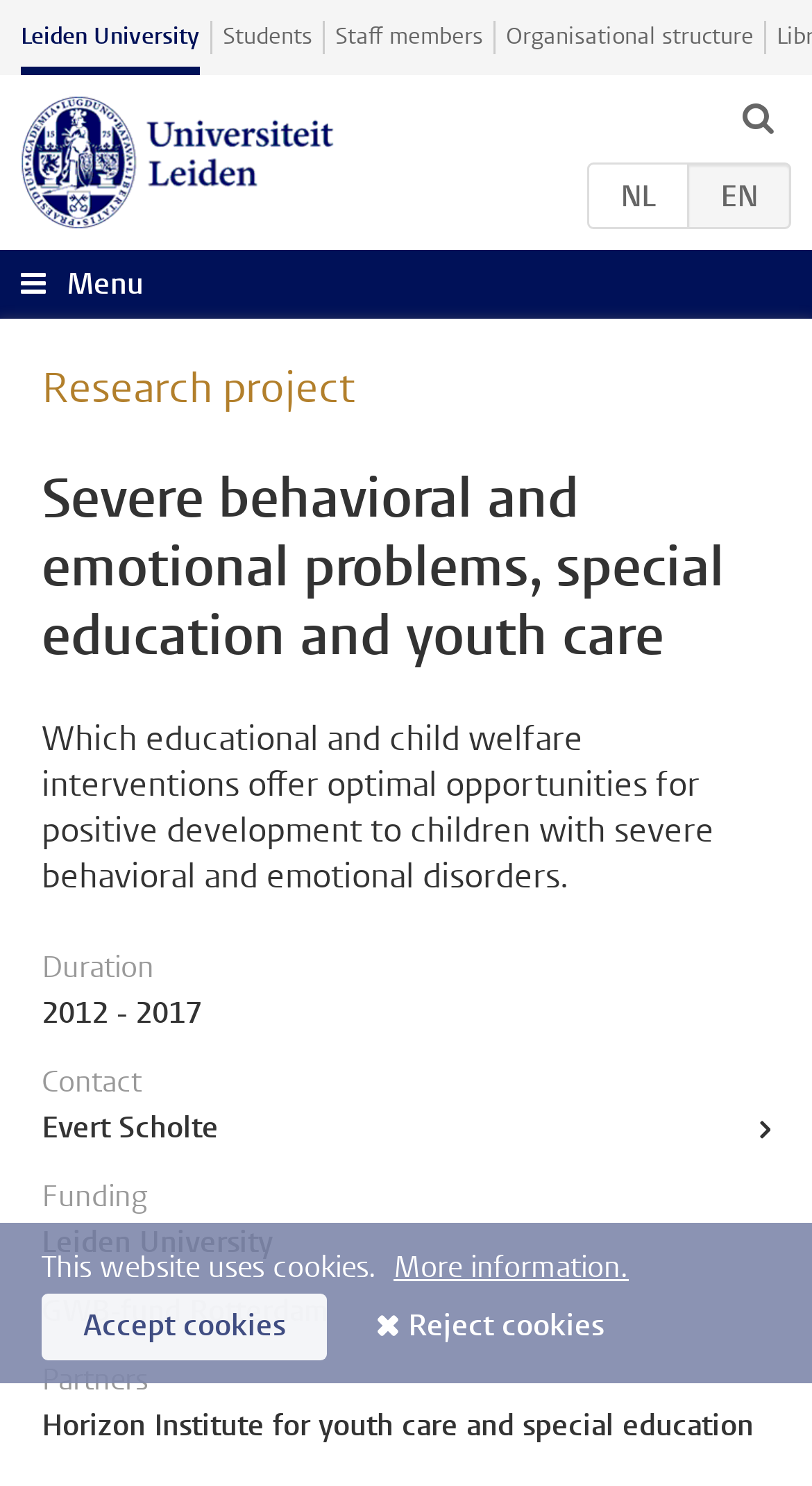Create an elaborate caption for the webpage.

This webpage is about a research project on severe behavioral and emotional problems, special education, and youth care at Leiden University. At the top left, there is a link to the university's homepage, accompanied by an image of the university's logo. Next to it, there are links to pages for students, staff members, and the organizational structure of the university.

Below the university's logo, there is a heading that reads "Universiteit Leiden" with a link to the university's homepage. On the top right, there is a button with a hamburger icon, a link to switch the language to English, and an abbreviation for "Nederlands" (Dutch).

The main content of the webpage starts with a link to a menu, followed by a heading that describes the research project. Below the heading, there is a paragraph that summarizes the project, which is about finding optimal opportunities for positive development in children with severe behavioral and emotional disorders.

Underneath the summary, there is a description list that provides more details about the project. The list includes terms such as "Duration", "Contact", "Funding", "Partners", and their corresponding details. For example, the duration of the project is from 2012 to 2017, and the contact person is Evert Scholte.

At the bottom of the webpage, there is a notice that the website uses cookies, with a link to more information and buttons to accept or reject cookies.